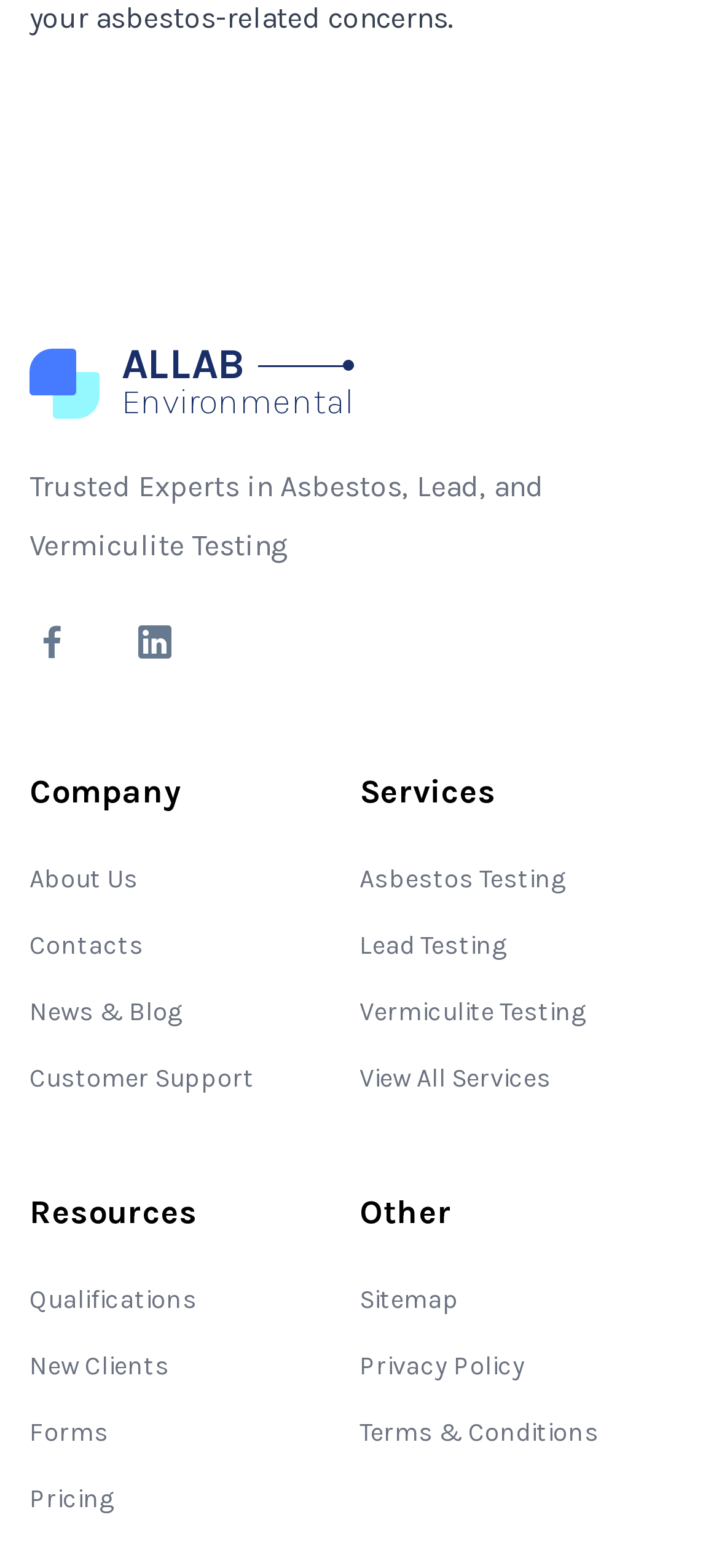How many social media links are available?
Kindly give a detailed and elaborate answer to the question.

The webpage has two social media links, one for Facebook and one for LinkedIn, which can be found in the top-right corner of the webpage. These links are represented by icons and have corresponding text descriptions.